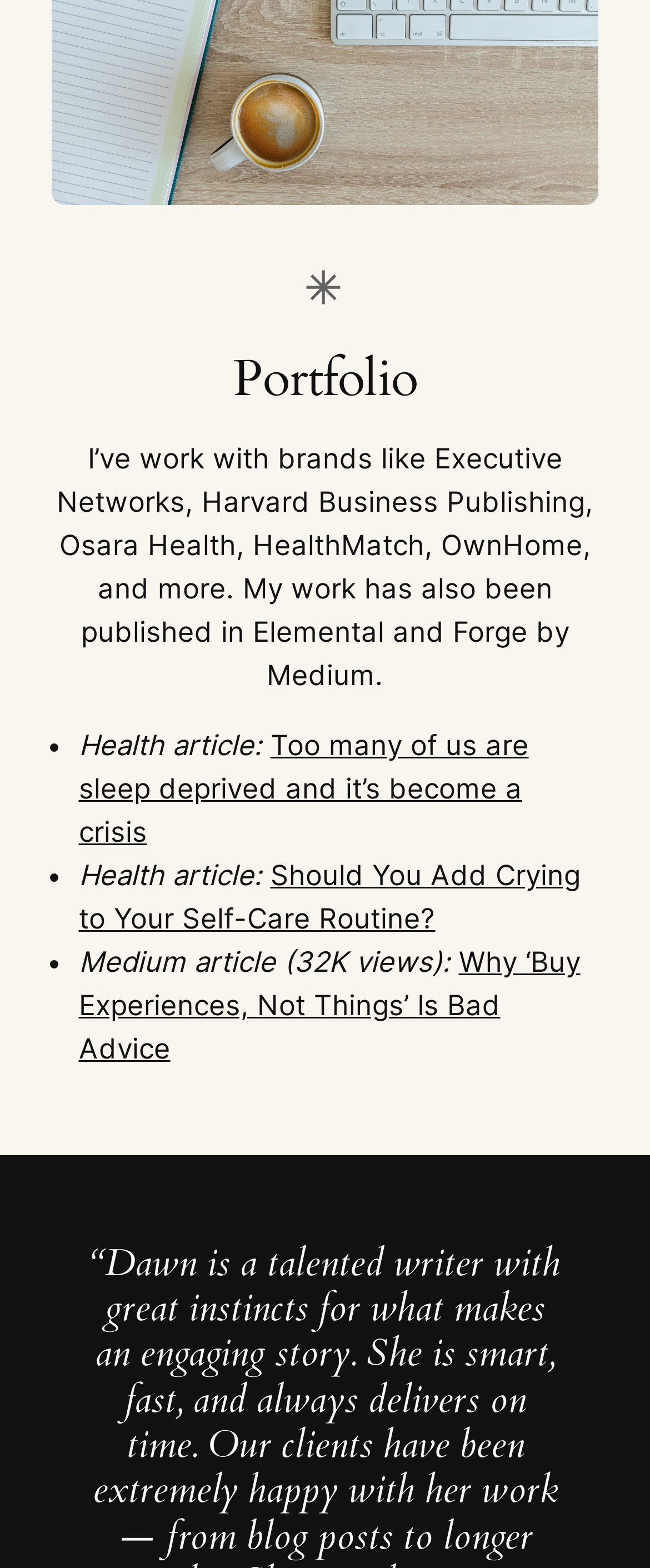What is the topic of the first article?
From the screenshot, provide a brief answer in one word or phrase.

Sleep deprivation